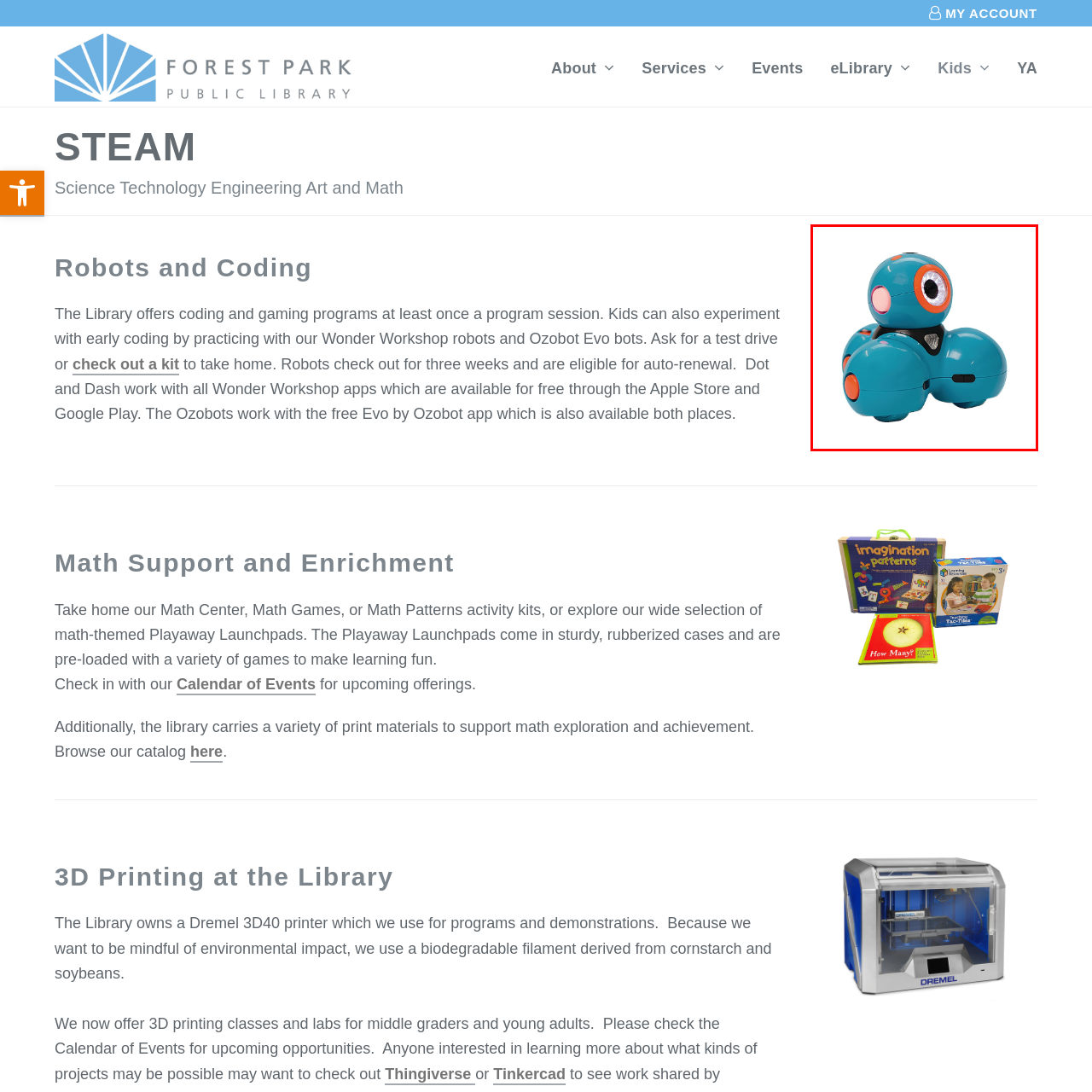View the section of the image outlined in red, Where can kids experiment with this robot? Provide your response in a single word or brief phrase.

The library